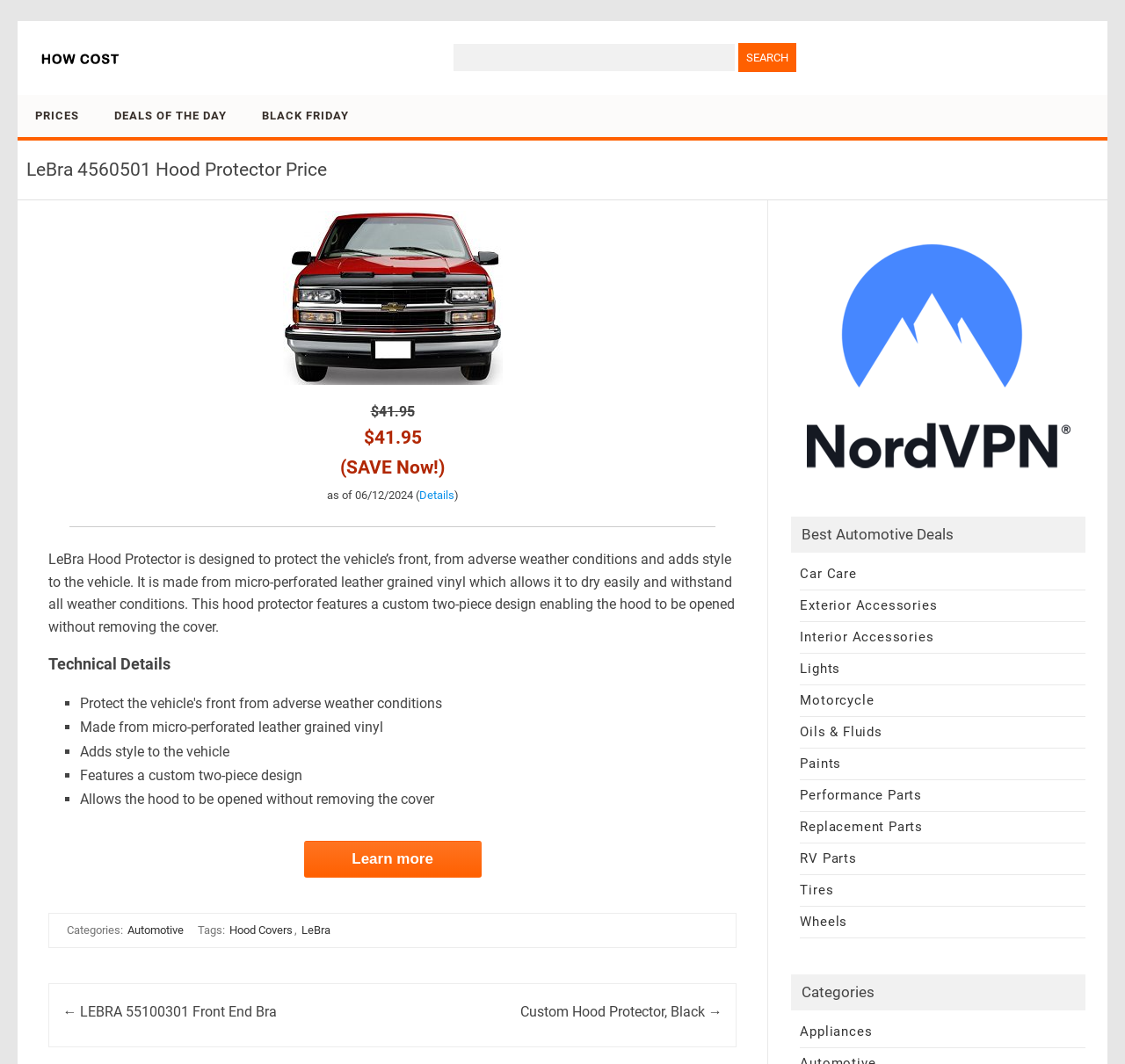From the element description Black Friday, predict the bounding box coordinates of the UI element. The coordinates must be specified in the format (top-left x, top-left y, bottom-right x, bottom-right y) and should be within the 0 to 1 range.

[0.217, 0.089, 0.326, 0.129]